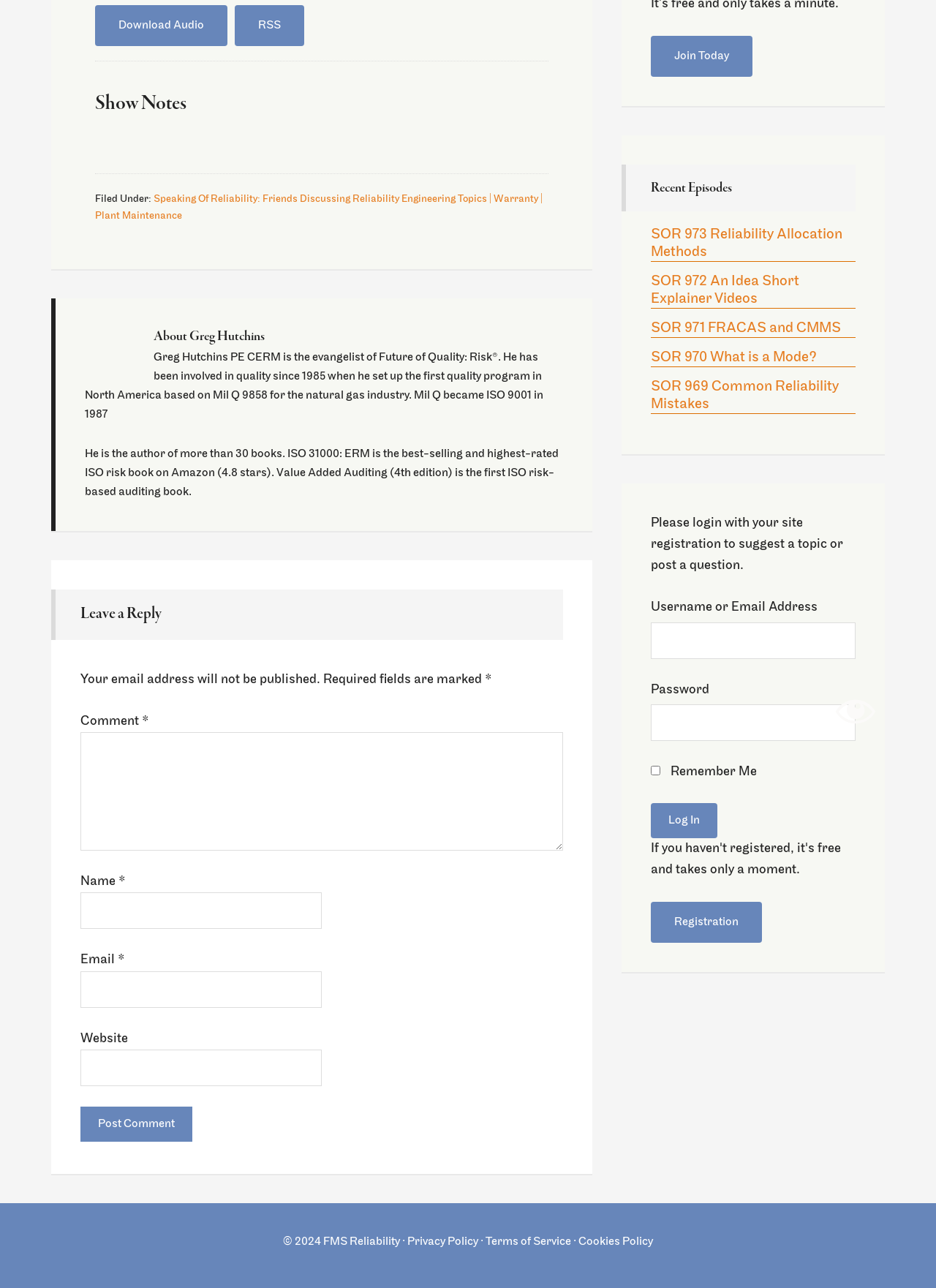Given the description: "Join Today", determine the bounding box coordinates of the UI element. The coordinates should be formatted as four float numbers between 0 and 1, [left, top, right, bottom].

[0.695, 0.028, 0.804, 0.059]